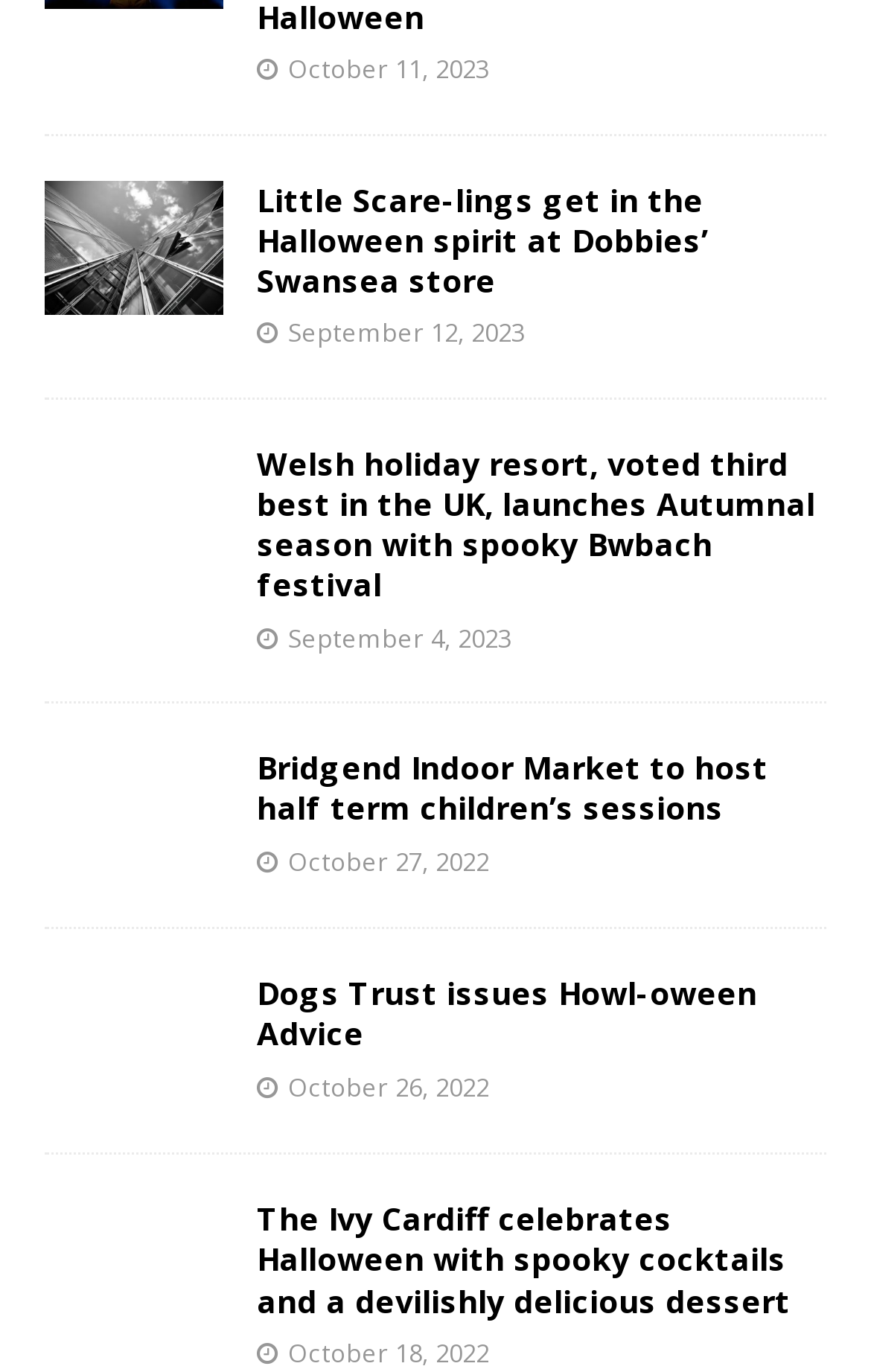Please identify the bounding box coordinates of the clickable area that will fulfill the following instruction: "Read about Welsh holiday resort's Autumnal season with spooky Bwbach festival". The coordinates should be in the format of four float numbers between 0 and 1, i.e., [left, top, right, bottom].

[0.295, 0.322, 0.936, 0.442]